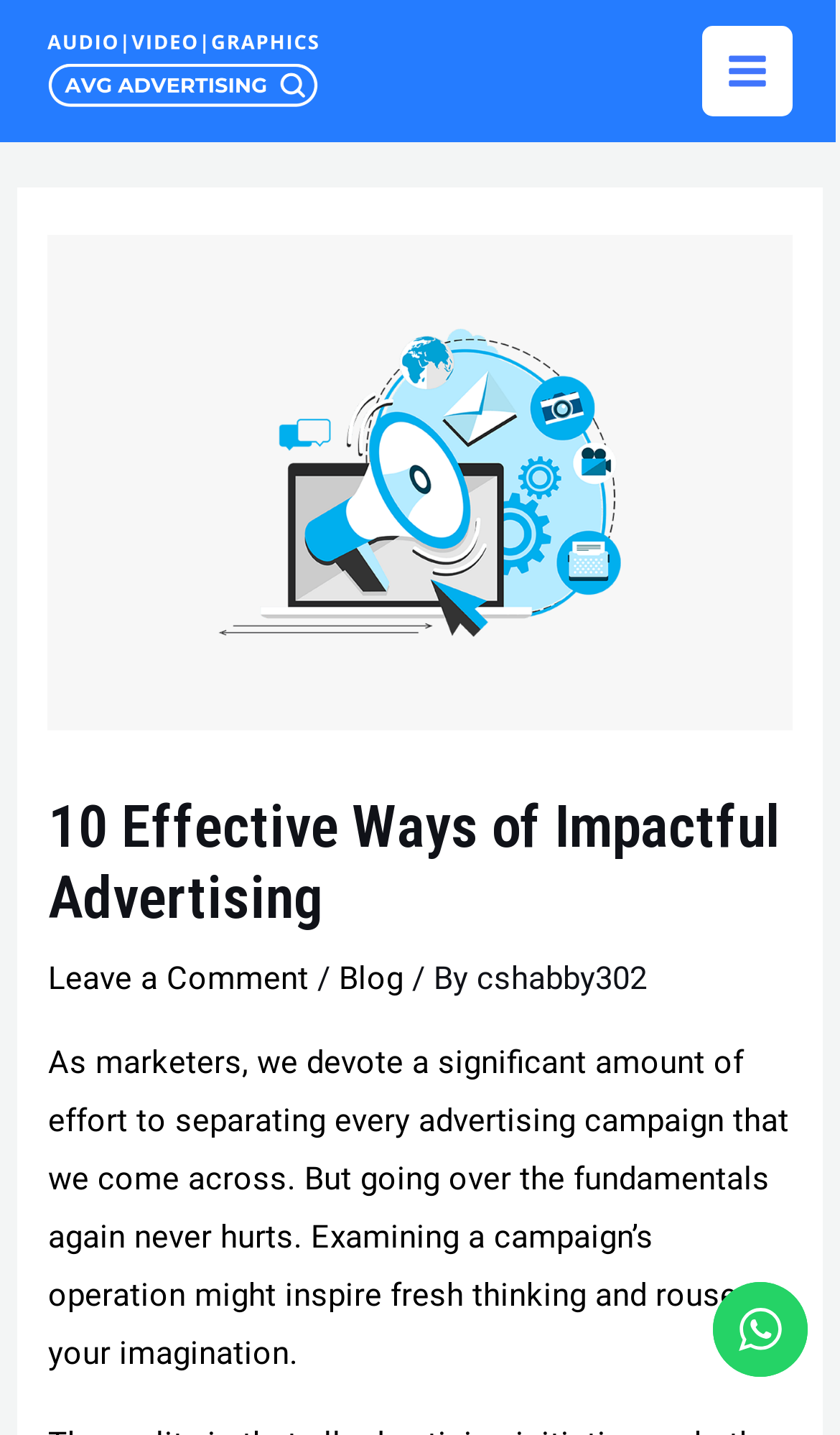Based on the element description: "cshabby302", identify the UI element and provide its bounding box coordinates. Use four float numbers between 0 and 1, [left, top, right, bottom].

[0.568, 0.668, 0.77, 0.695]